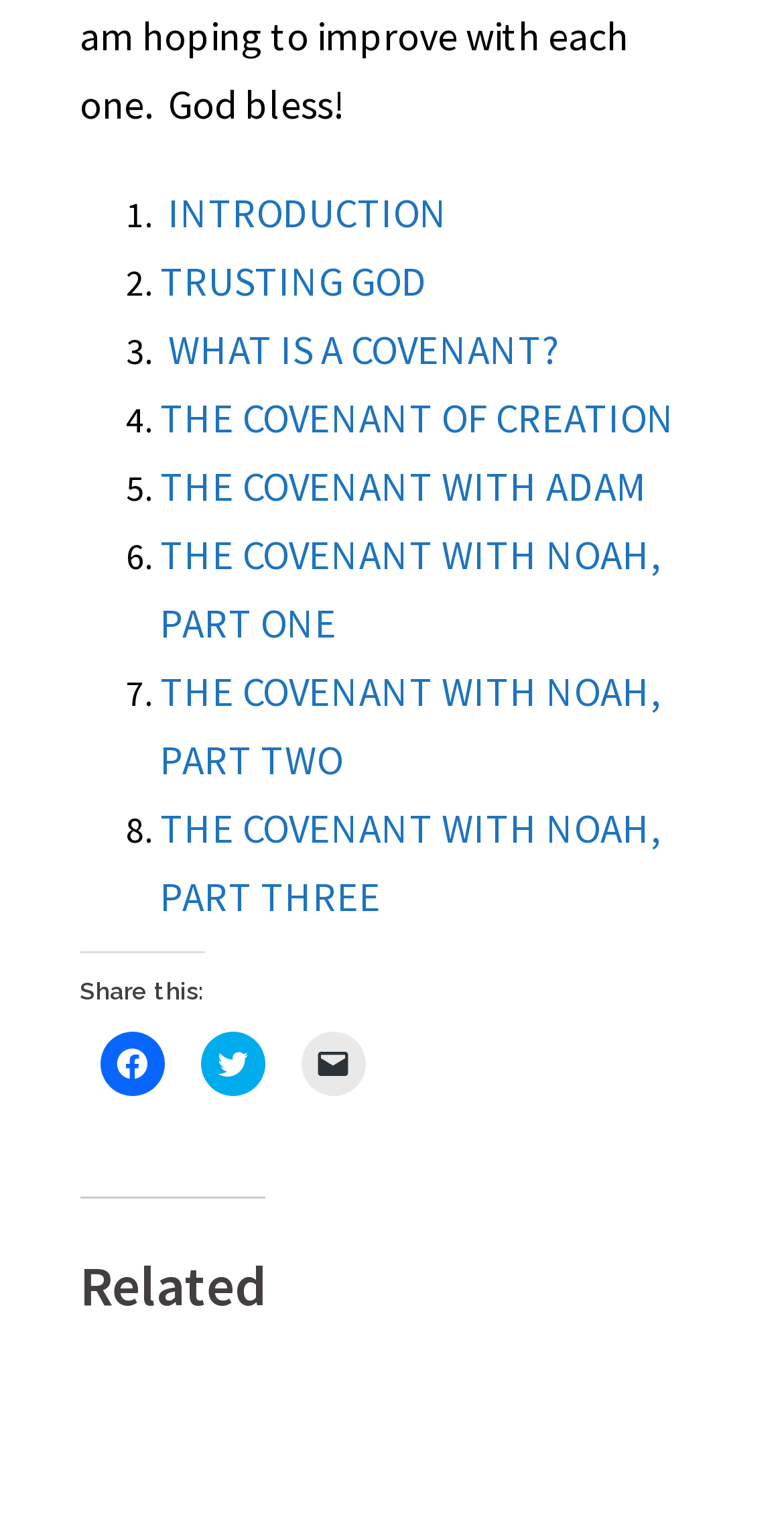Determine the bounding box coordinates of the element that should be clicked to execute the following command: "Click on the 'FILMMAKERS' link".

None